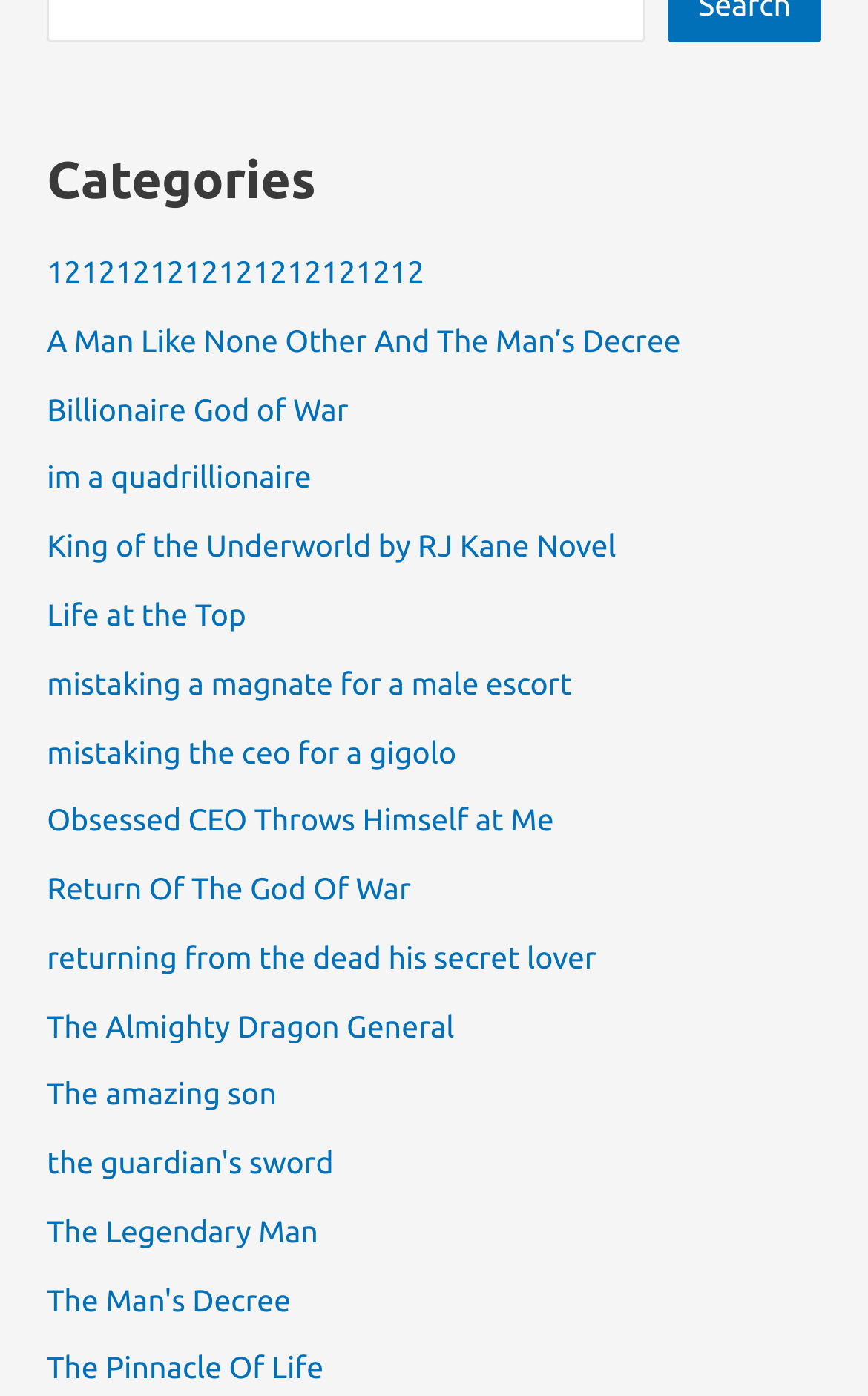What is the category of the webpage?
Look at the image and provide a detailed response to the question.

The webpage has a heading 'Categories' at the top, and below it, there are multiple links with novel titles, suggesting that the webpage is categorized by novel genres or types.